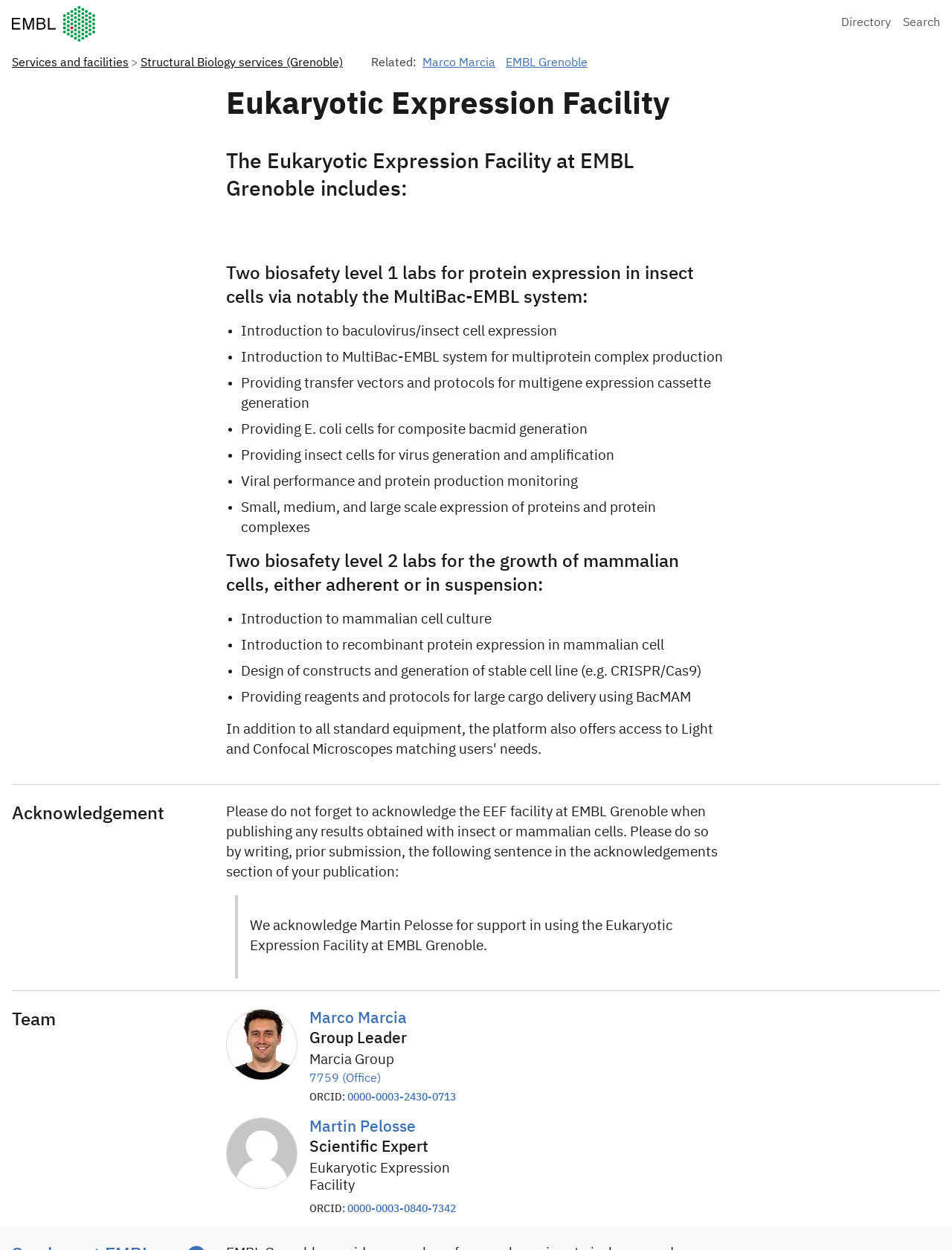From the webpage screenshot, predict the bounding box coordinates (top-left x, top-left y, bottom-right x, bottom-right y) for the UI element described here: Submit Articles

None